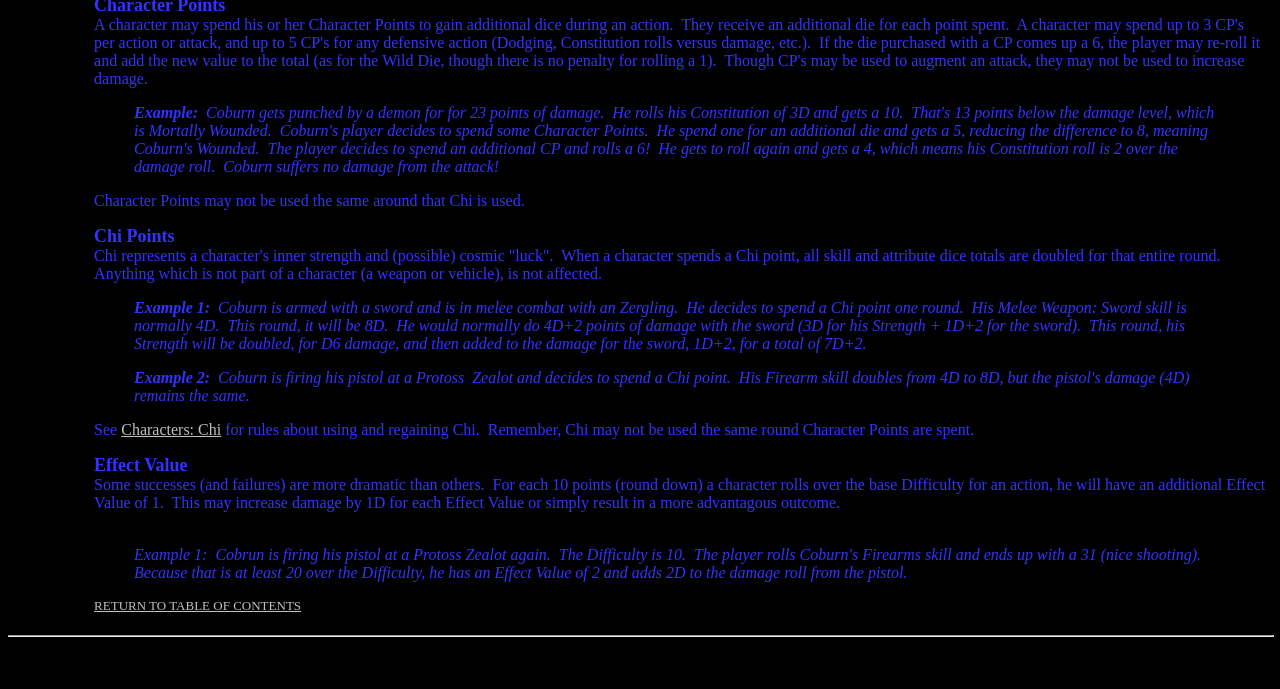Use a single word or phrase to answer the question:
What is Chi in this context?

Inner strength and cosmic luck